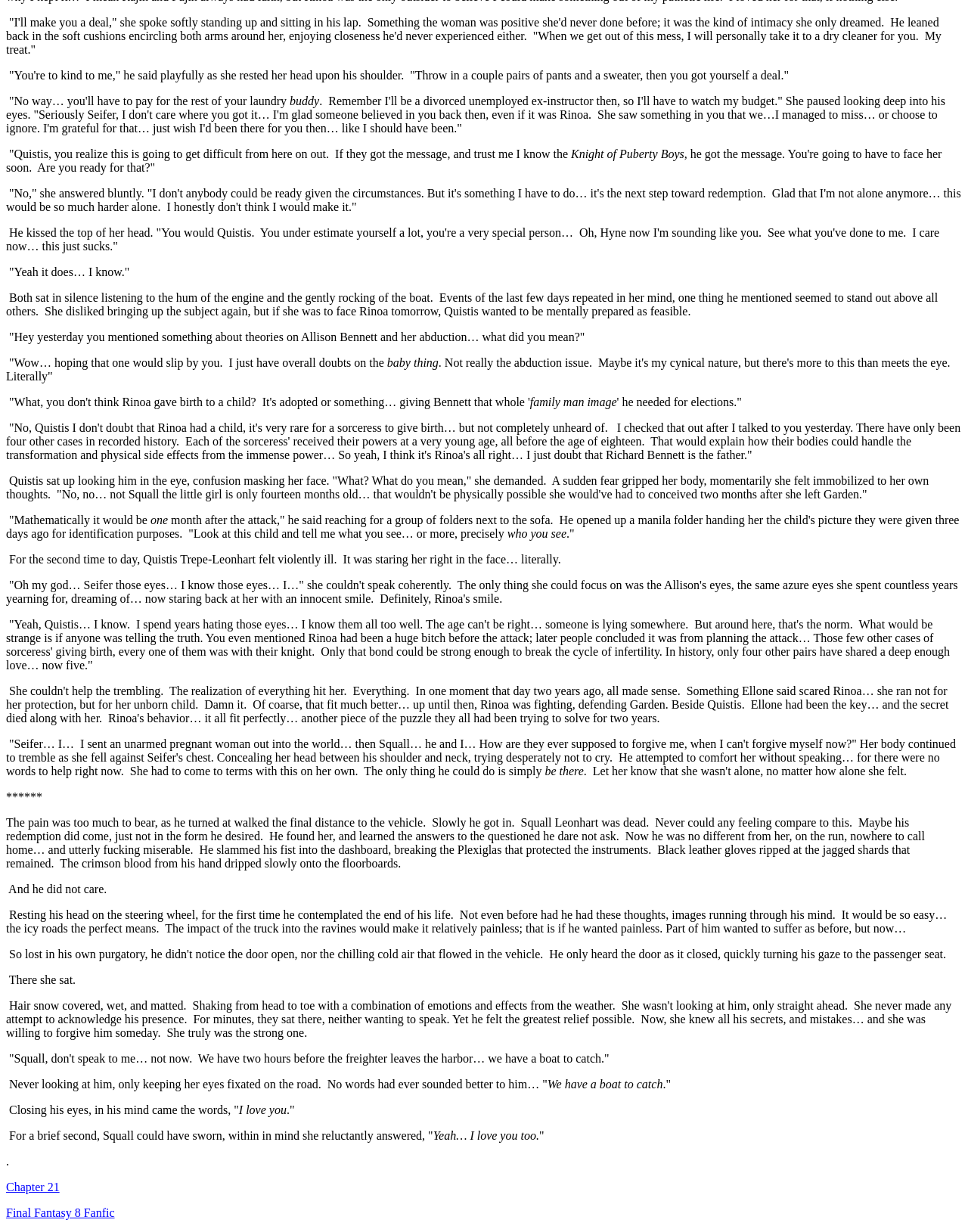What is the name of the child mentioned in the story?
From the details in the image, answer the question comprehensively.

The text mentions a child named Allison Bennett, who is the daughter of Rinoa and is 14 months old. The story implies that there may be some mystery or controversy surrounding Allison's parentage.